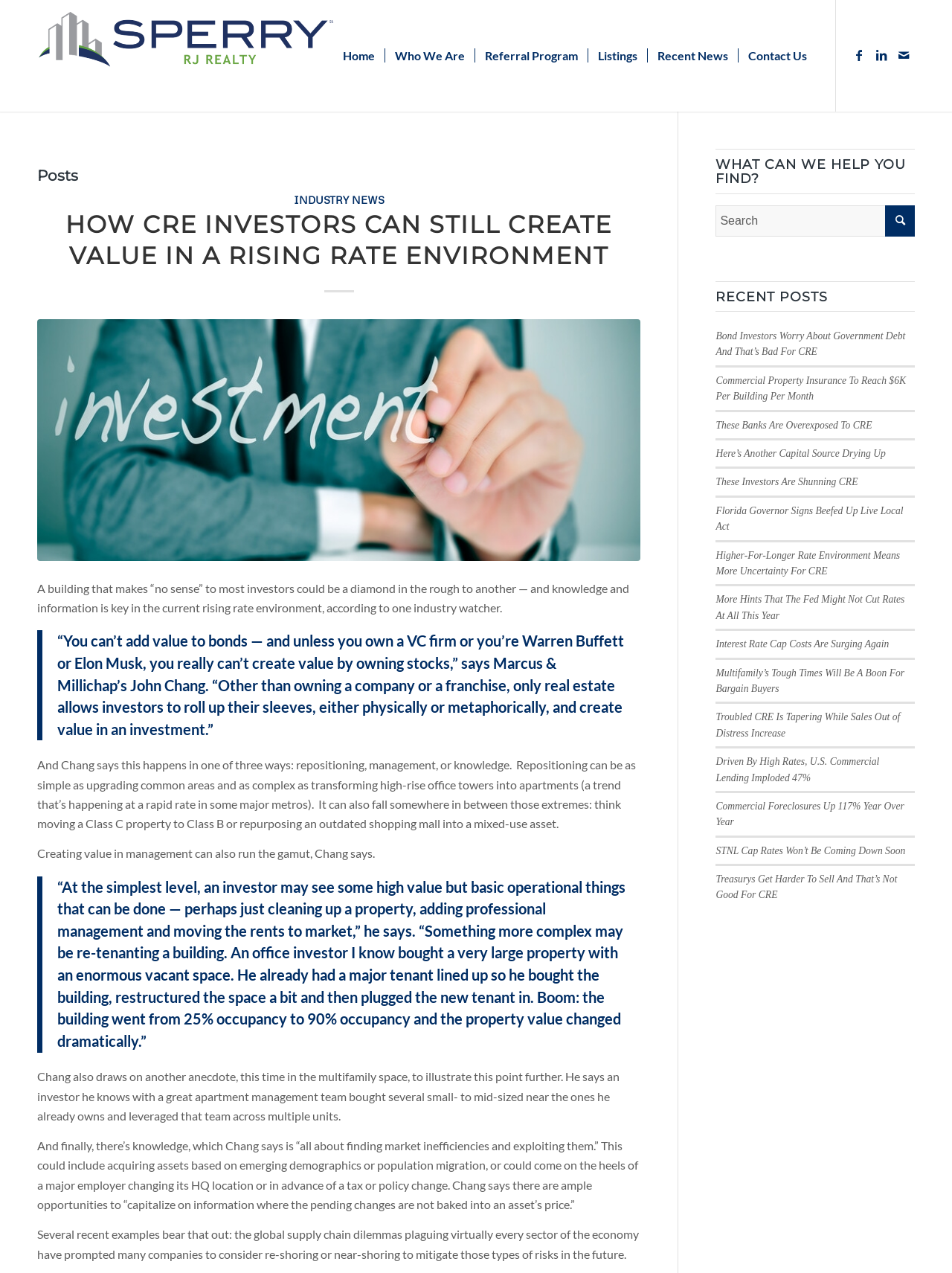Locate the bounding box coordinates of the element that should be clicked to execute the following instruction: "Visit 'Contact Us'".

None